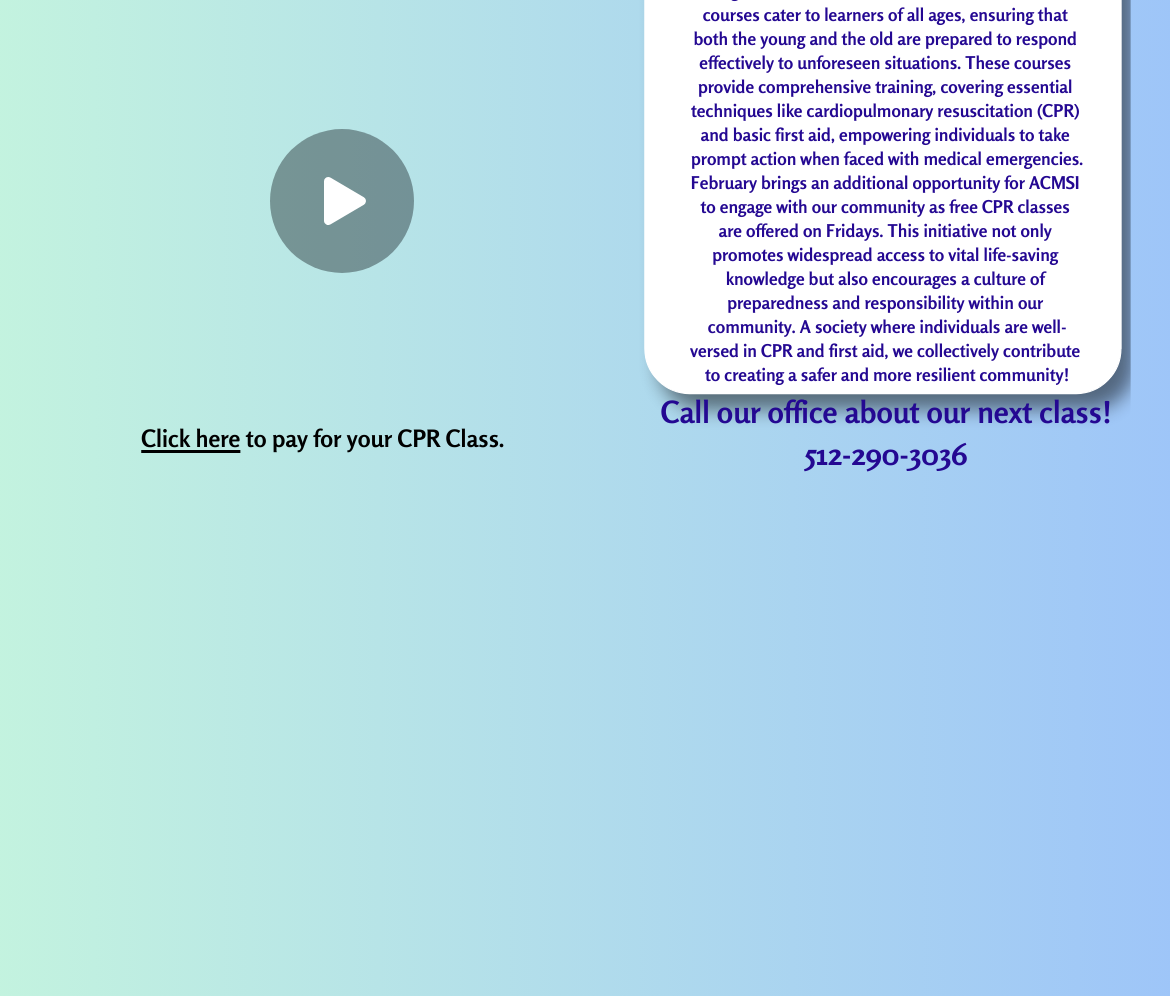Provide the bounding box coordinates of the HTML element described by the text: "Click here".

[0.121, 0.424, 0.205, 0.454]